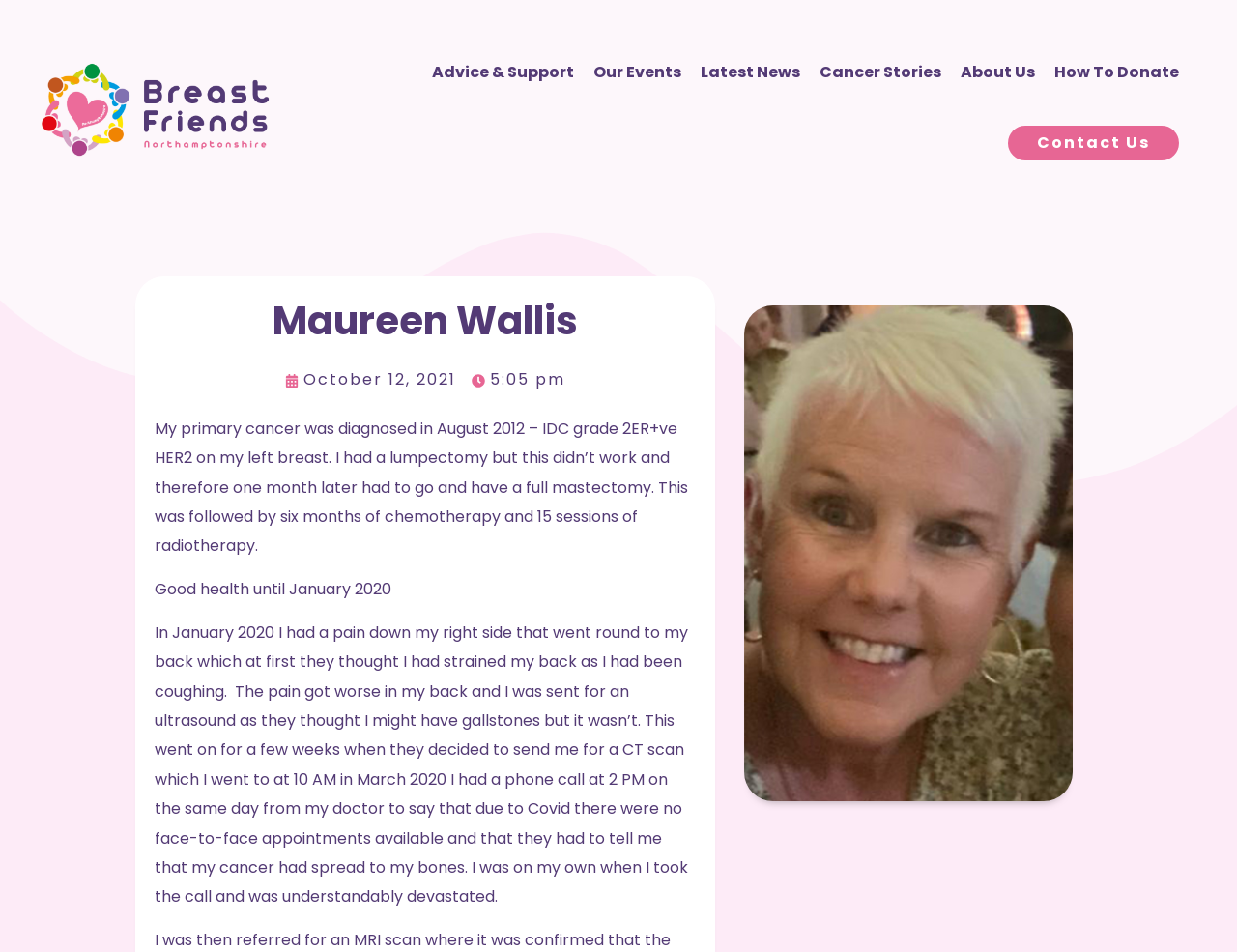What is the purpose of the webpage?
Please provide a single word or phrase based on the screenshot.

Sharing cancer story